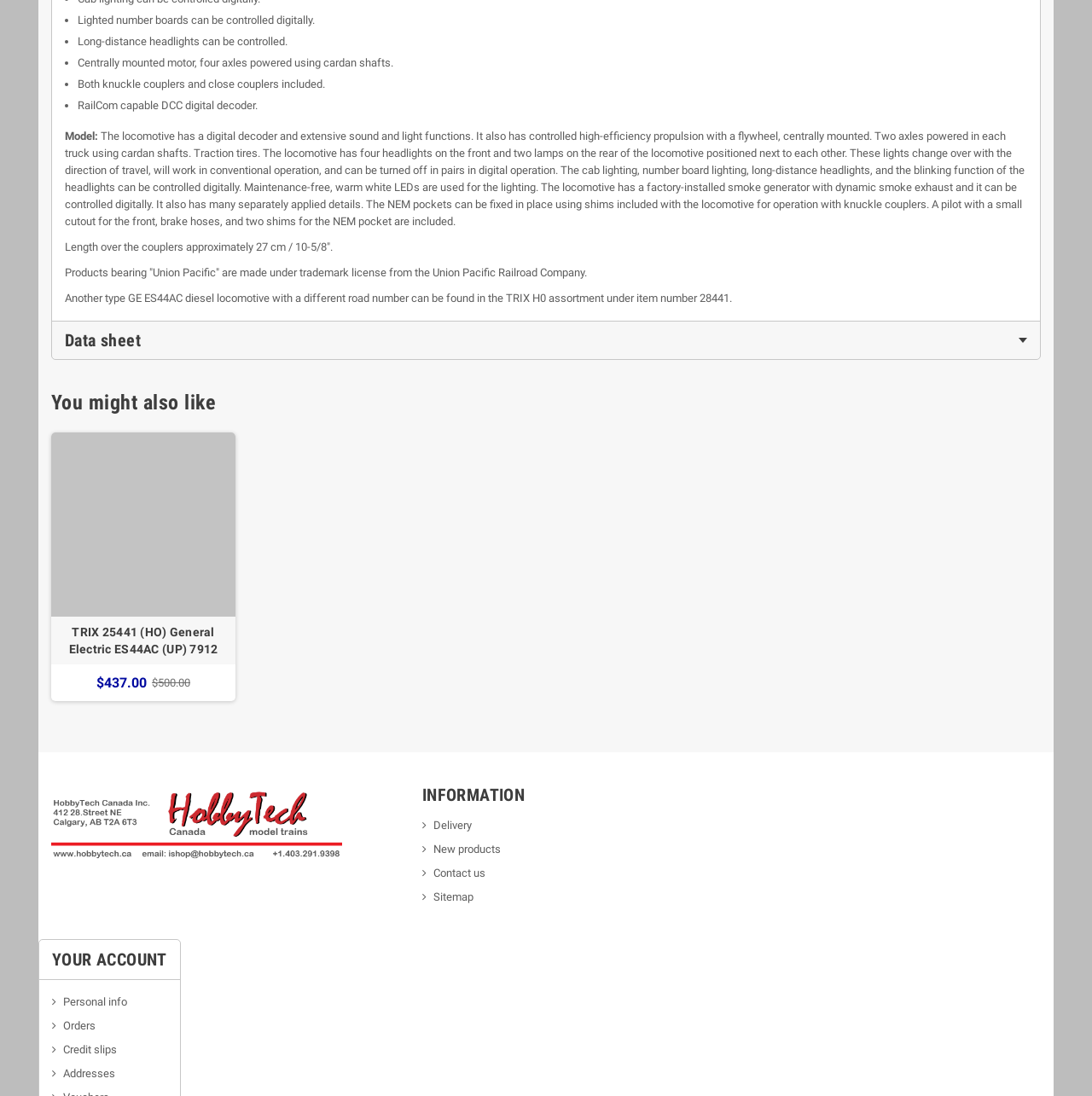What is the function of the smoke generator?
Please answer the question with as much detail and depth as you can.

The webpage mentions that the locomotive has a factory-installed smoke generator with dynamic smoke exhaust, and it can be controlled digitally.